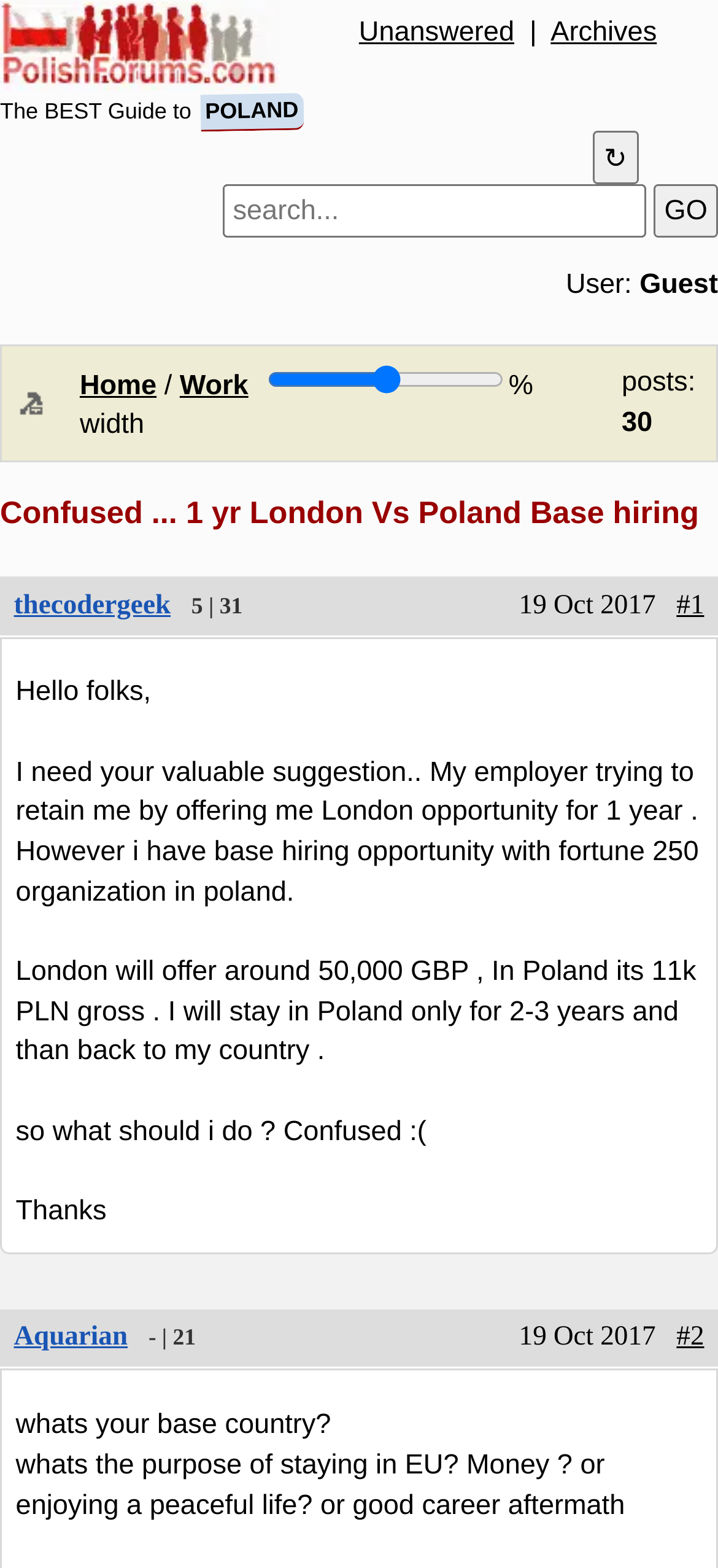Please predict the bounding box coordinates (top-left x, top-left y, bottom-right x, bottom-right y) for the UI element in the screenshot that fits the description: Work

[0.25, 0.236, 0.346, 0.256]